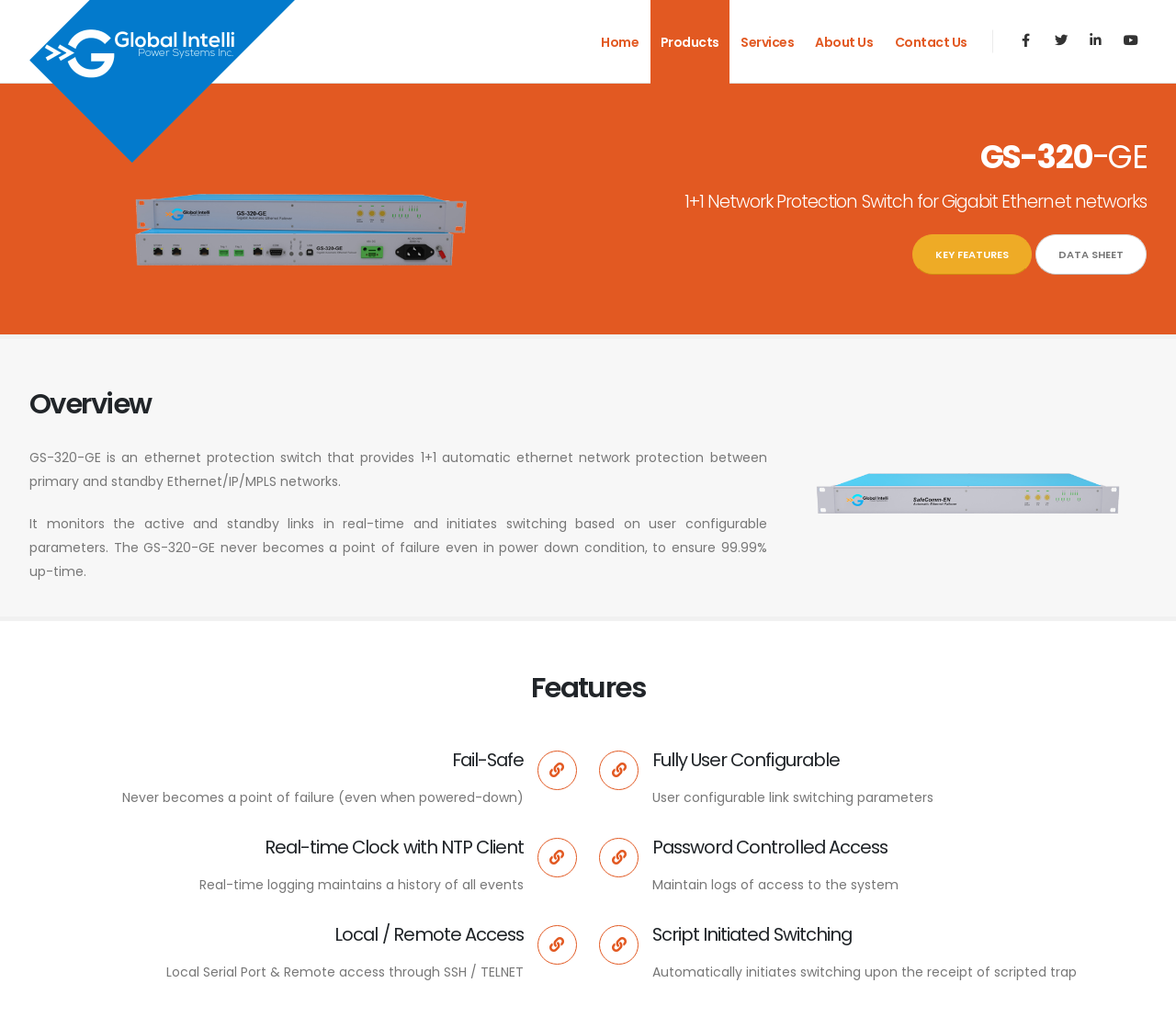Give a detailed overview of the webpage's appearance and contents.

The webpage is about the GS-320 Family, a 1+1 Automatic Ethernet Failover Protection system for Gigabit Ethernet networks. At the top, there are six links: "Home", "Products", "Services", "About Us", "Contact Us", and three social media icons. Below these links, there is an image of an Ethernet Failover device.

The main content of the page is divided into sections. The first section has a heading "GS-320-GE" and a brief description of the product as a 1+1 network protection switch. There are two links, "KEY FEATURES" and "DATA SHEET", below this description.

The next section is an overview of the product, which explains that it provides automatic ethernet network protection between primary and standby Ethernet/IP/MPLS networks. This section has two paragraphs of text describing the product's features.

Below the overview, there are four sections highlighting the product's features: "Fail-Safe", "Fully User Configurable", "Real-time Clock with NTP Client", and "Password Controlled Access". Each section has a heading and a brief description of the feature.

The final section is about "Local / Remote Access" and "Script Initiated Switching", which describe the product's remote access capabilities and automated switching features.